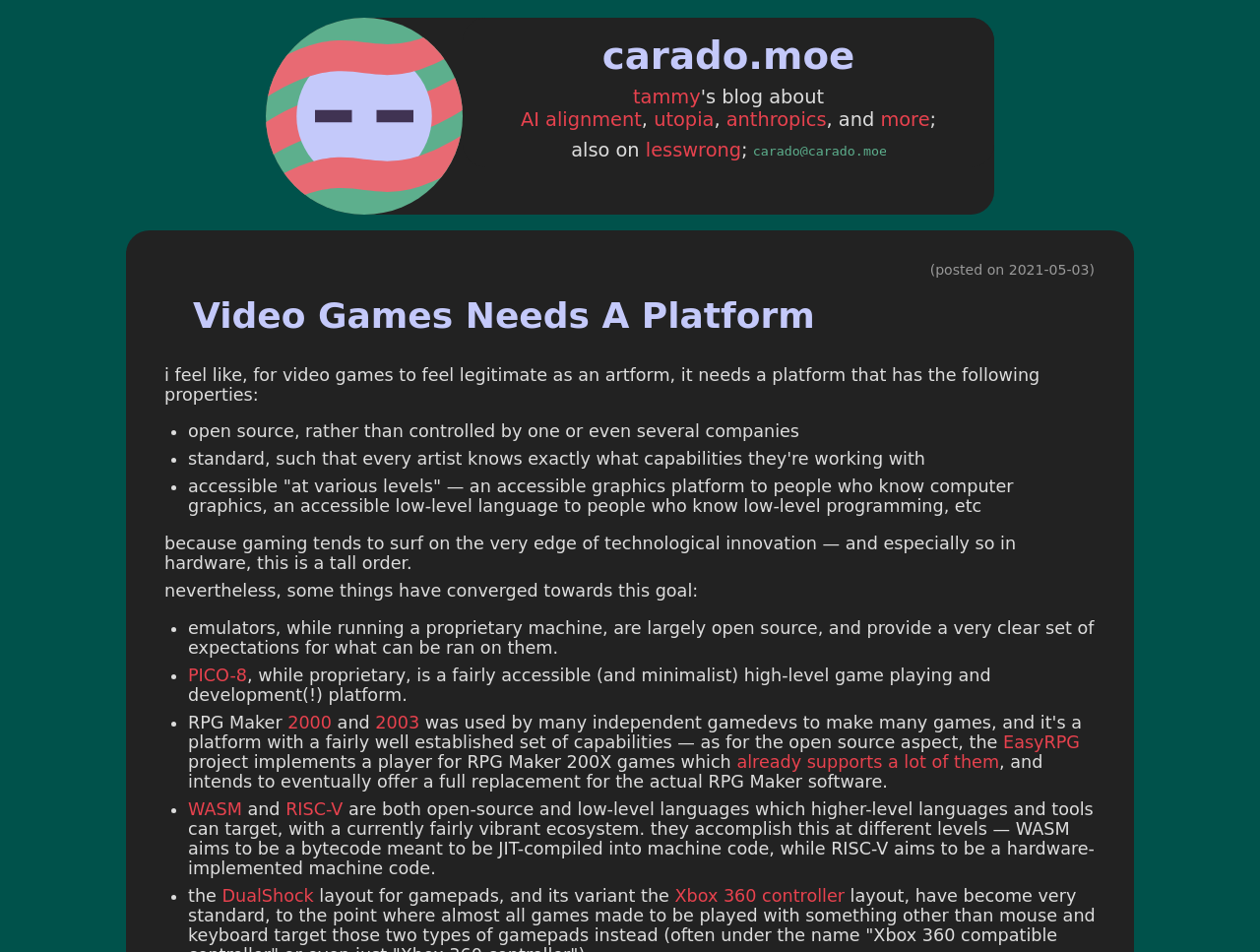Please give a one-word or short phrase response to the following question: 
What is the focus of the RPG Maker 200X games?

Game development